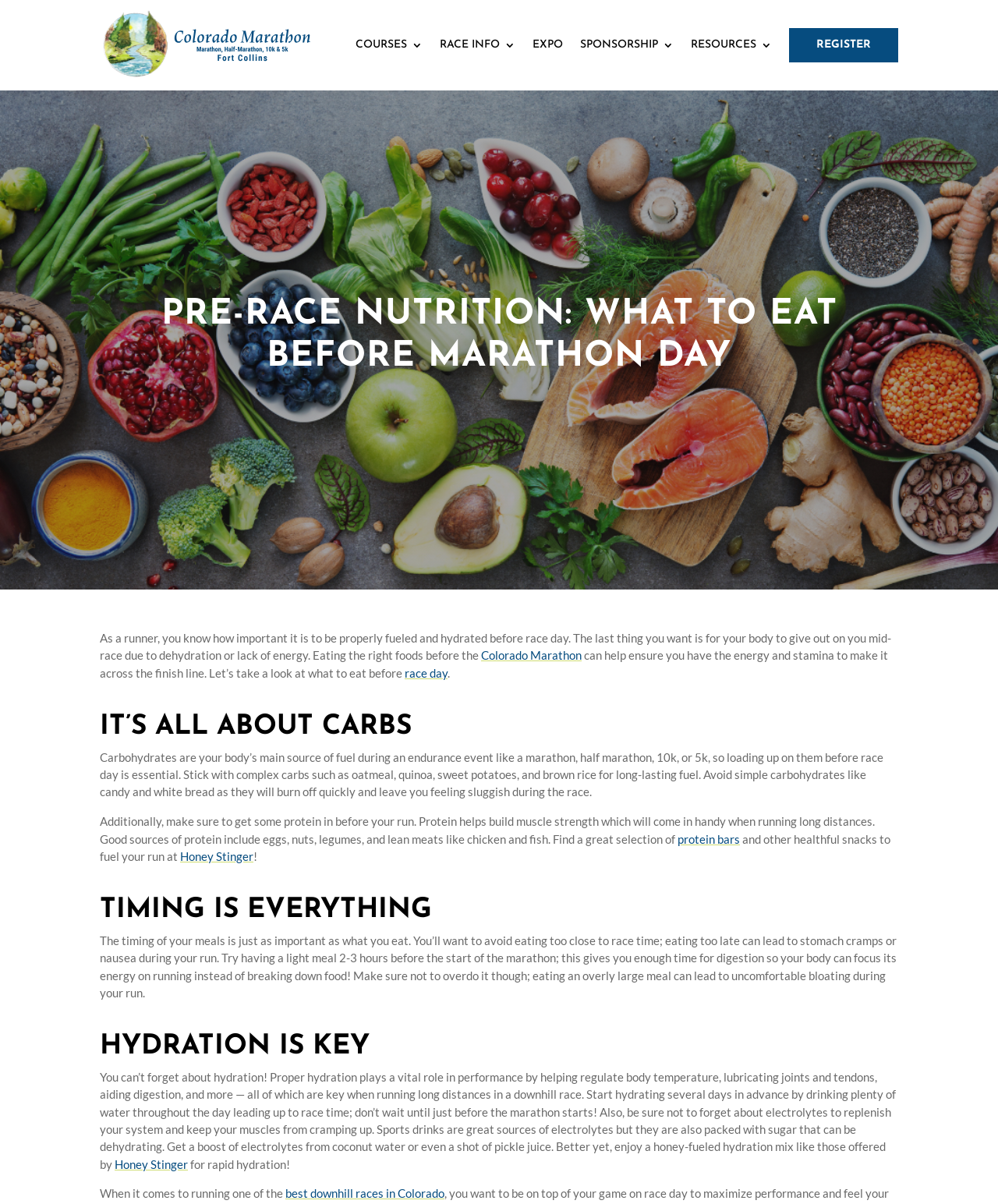Refer to the image and offer a detailed explanation in response to the question: What should you avoid eating before a marathon?

The webpage advises against eating simple carbohydrates like candy and white bread before a marathon because they will burn off quickly and leave you feeling sluggish during the race.